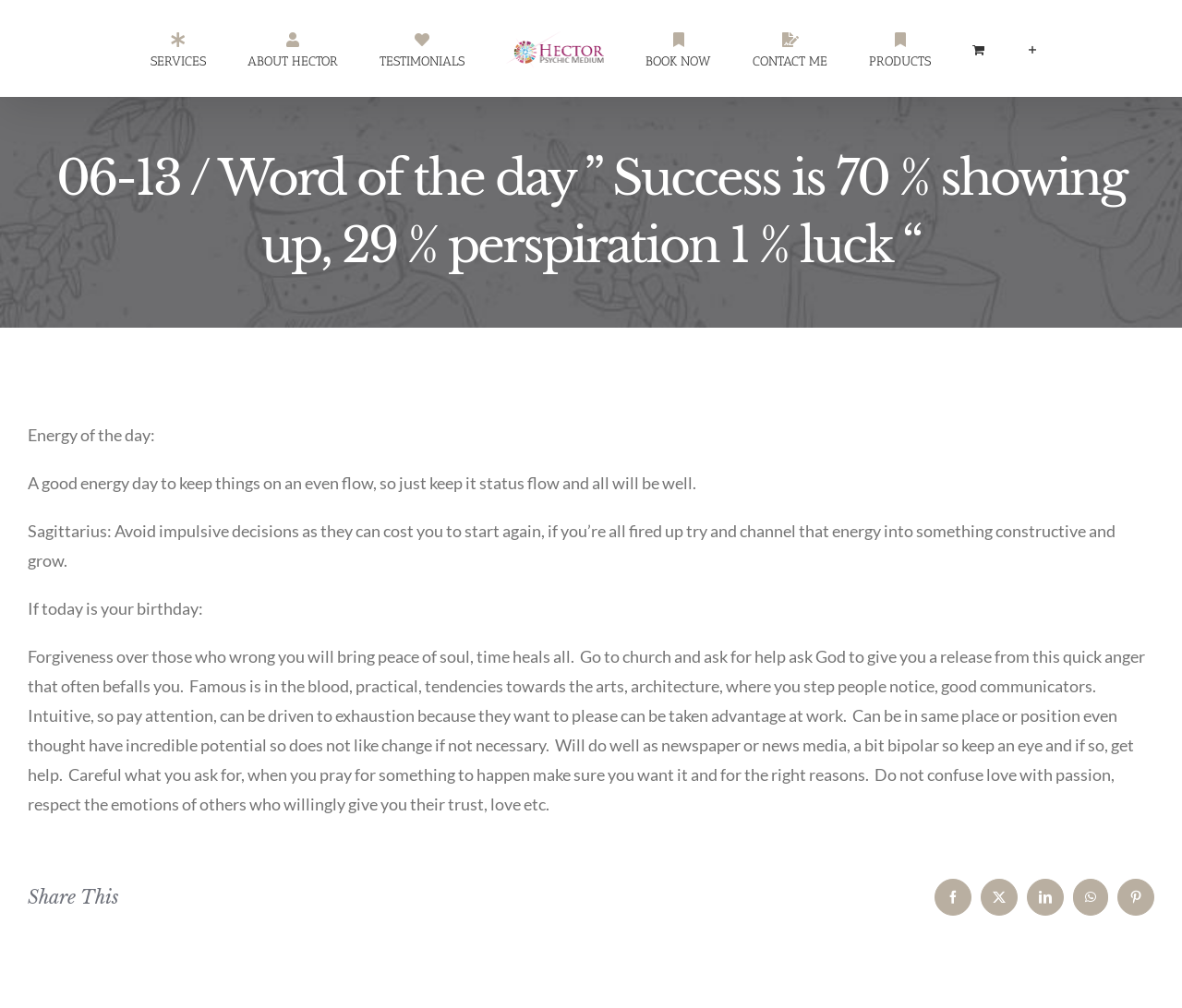Respond concisely with one word or phrase to the following query:
What is the zodiac sign mentioned in the article?

Sagittarius